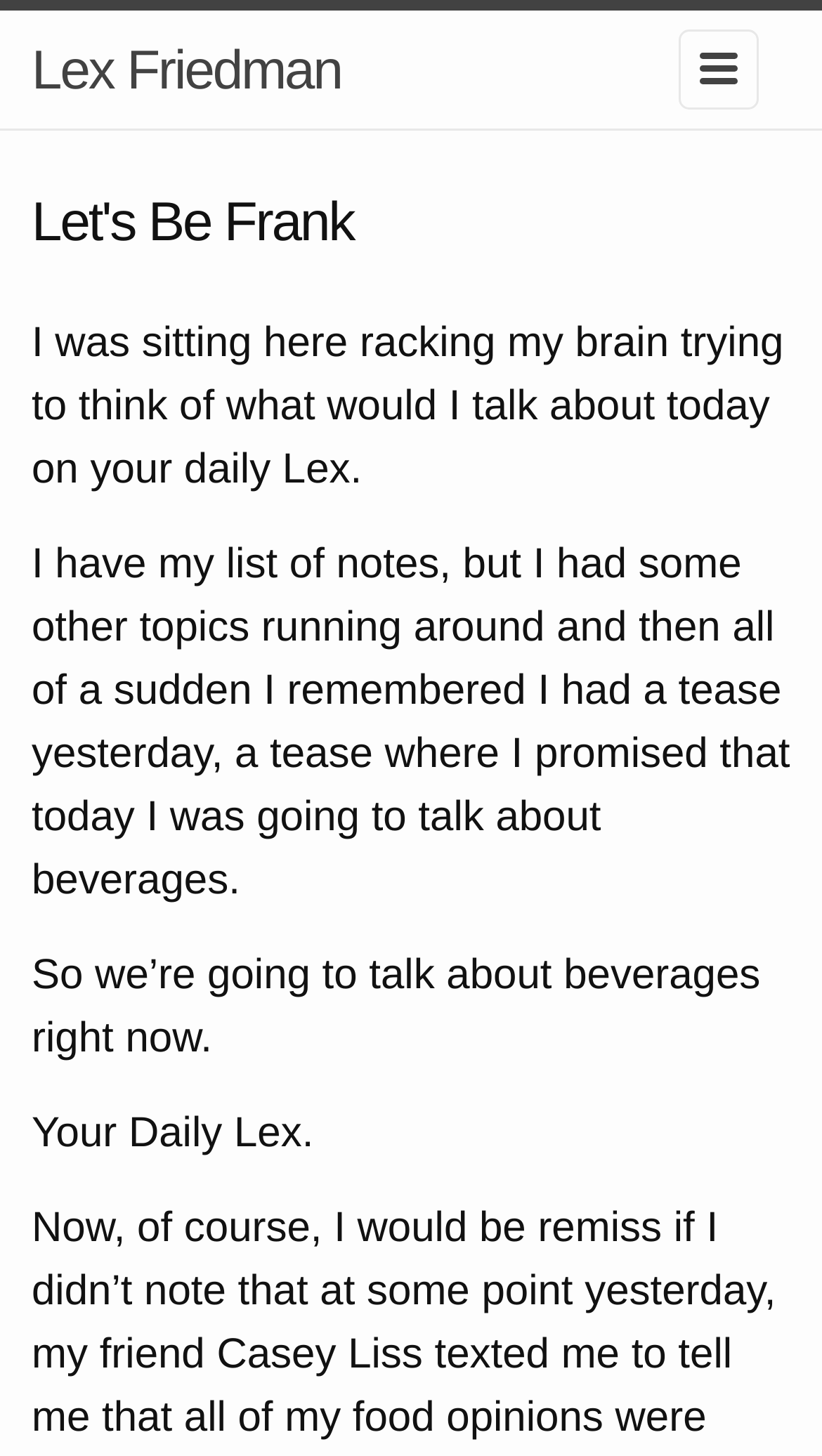What is the purpose of the image?
Analyze the image and deliver a detailed answer to the question.

The image is likely used for decorative purposes, as it does not seem to be related to the topic of discussion. The image is placed at the top right corner of the webpage, and its bounding box coordinates suggest that it is a small icon or logo.